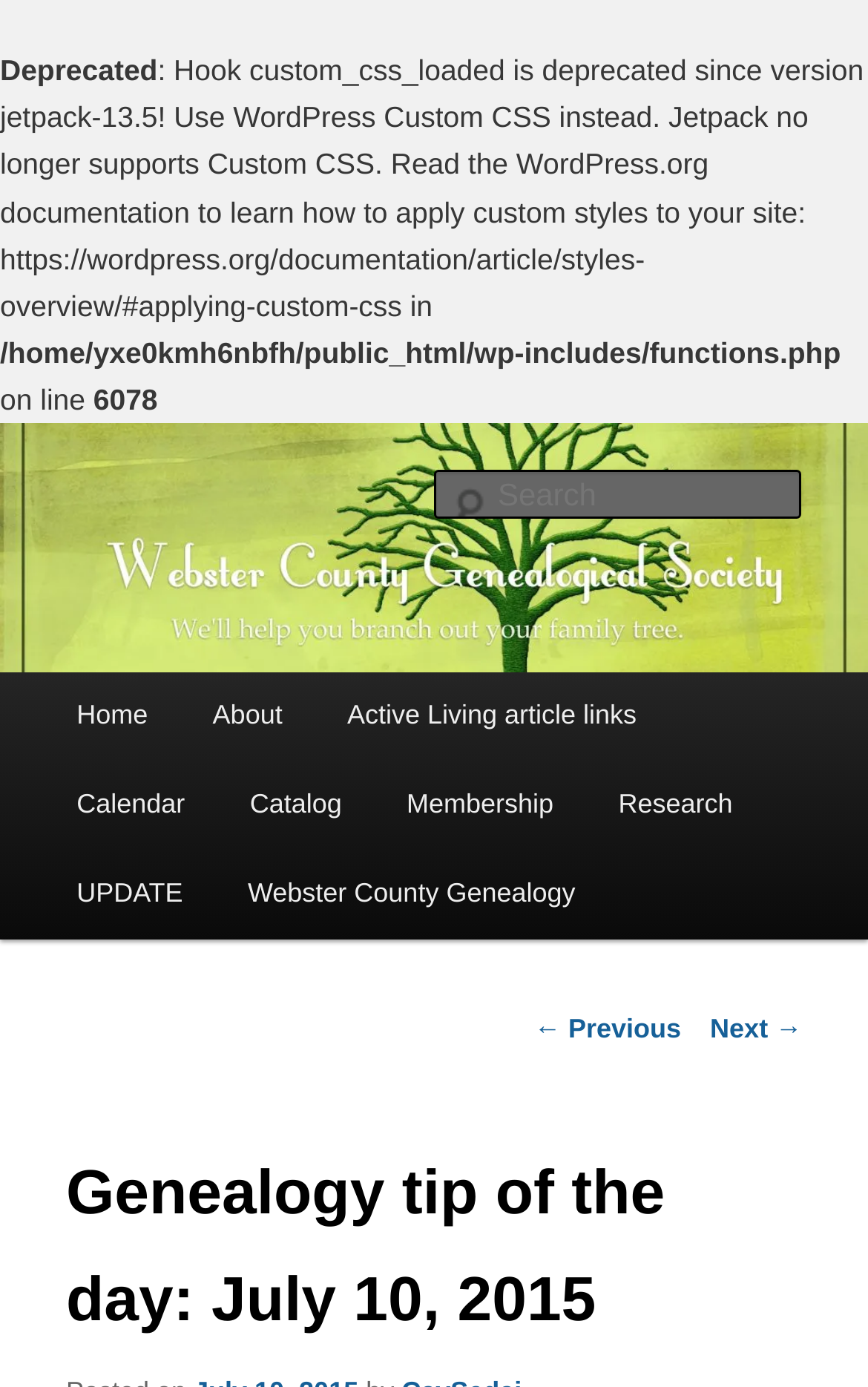Give a short answer using one word or phrase for the question:
What is the navigation option to go to the previous post?

← Previous